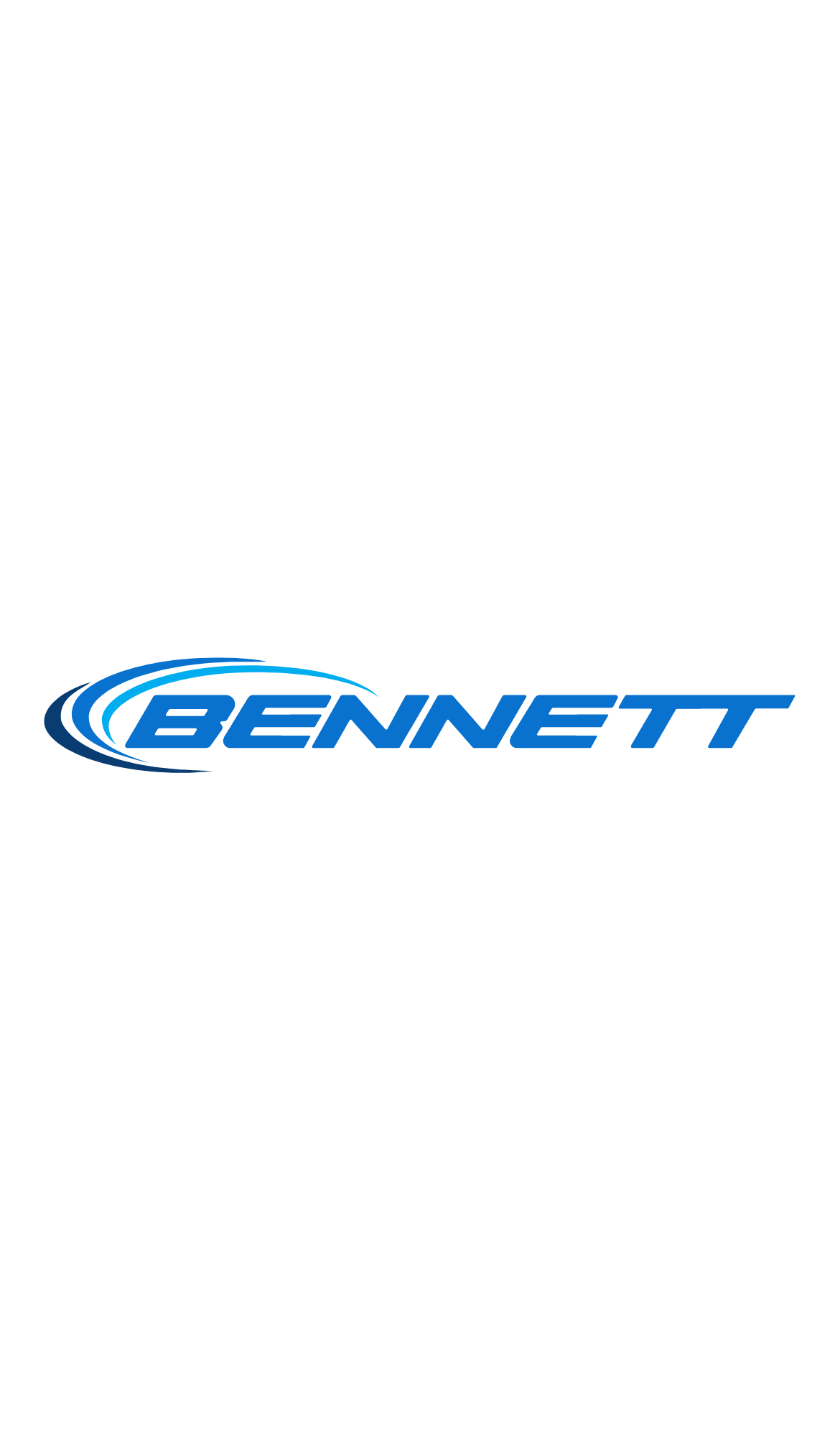With reference to the image, please provide a detailed answer to the following question: What is the text of the main heading?

I found the main heading by looking at the StaticText element with the text 'Bennett’s Step-Deck Trucking Services Transport the World’s Most Important Vehicles' which is located at the top center of the webpage.